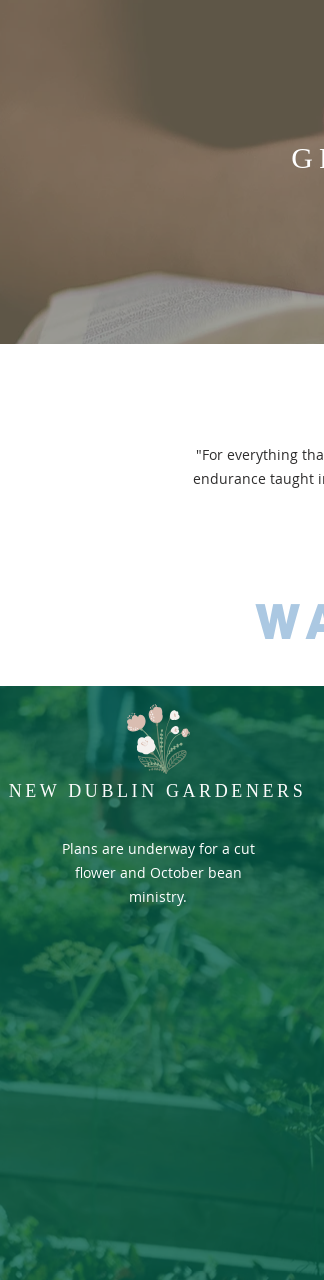What is the name of the community initiative?
Based on the screenshot, provide a one-word or short-phrase response.

NEW DUBLIN GARDENERS